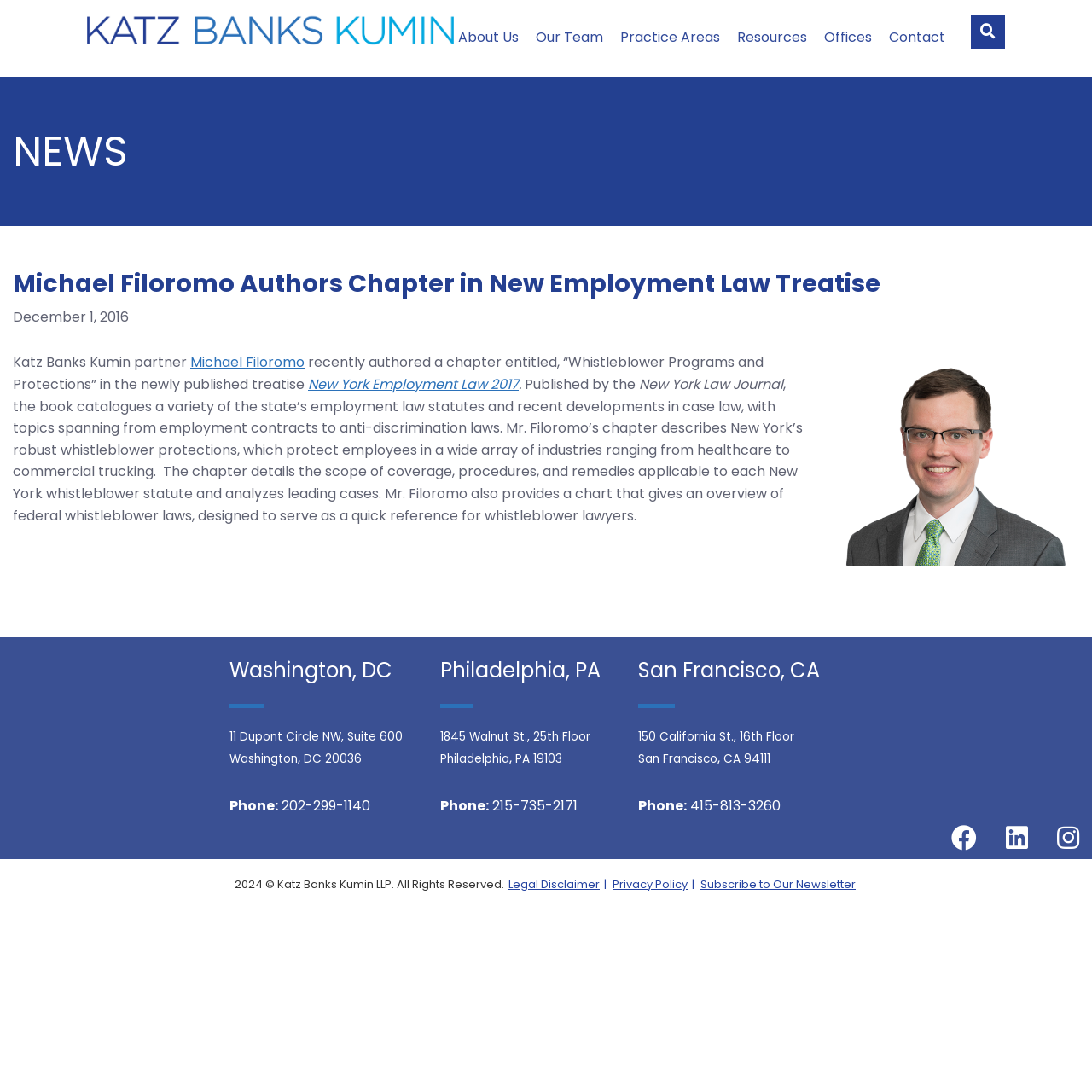Describe all significant elements and features of the webpage.

This webpage is about Michael Filoromo, a partner at Katz Banks Kumin LLP, who has authored a chapter in a newly published treatise called "New York Employment Law 2017". The webpage has a logo of Katz Banks Kumin LLP at the top left corner, followed by a navigation menu with links to "About Us", "Our Team", "Practice Areas", "Resources", "Offices", and "Contact". 

Below the navigation menu, there is a heading "NEWS" and a main article section that takes up most of the page. The article has a heading "Michael Filoromo Authors Chapter in New Employment Law Treatise" and a publication date "December 1, 2016". The article text describes the chapter, which analyzes New York state's whistleblower laws, and provides an overview of the book's content. 

At the bottom of the page, there are three sections with contact information for the law firm's offices in Washington, DC, Philadelphia, PA, and San Francisco, CA, each with an address, phone number, and a horizontal separator line. 

In the bottom right corner, there are social media links and a copyright notice with links to "Legal Disclaimer", "Privacy Policy", and "Subscribe to Our Newsletter".